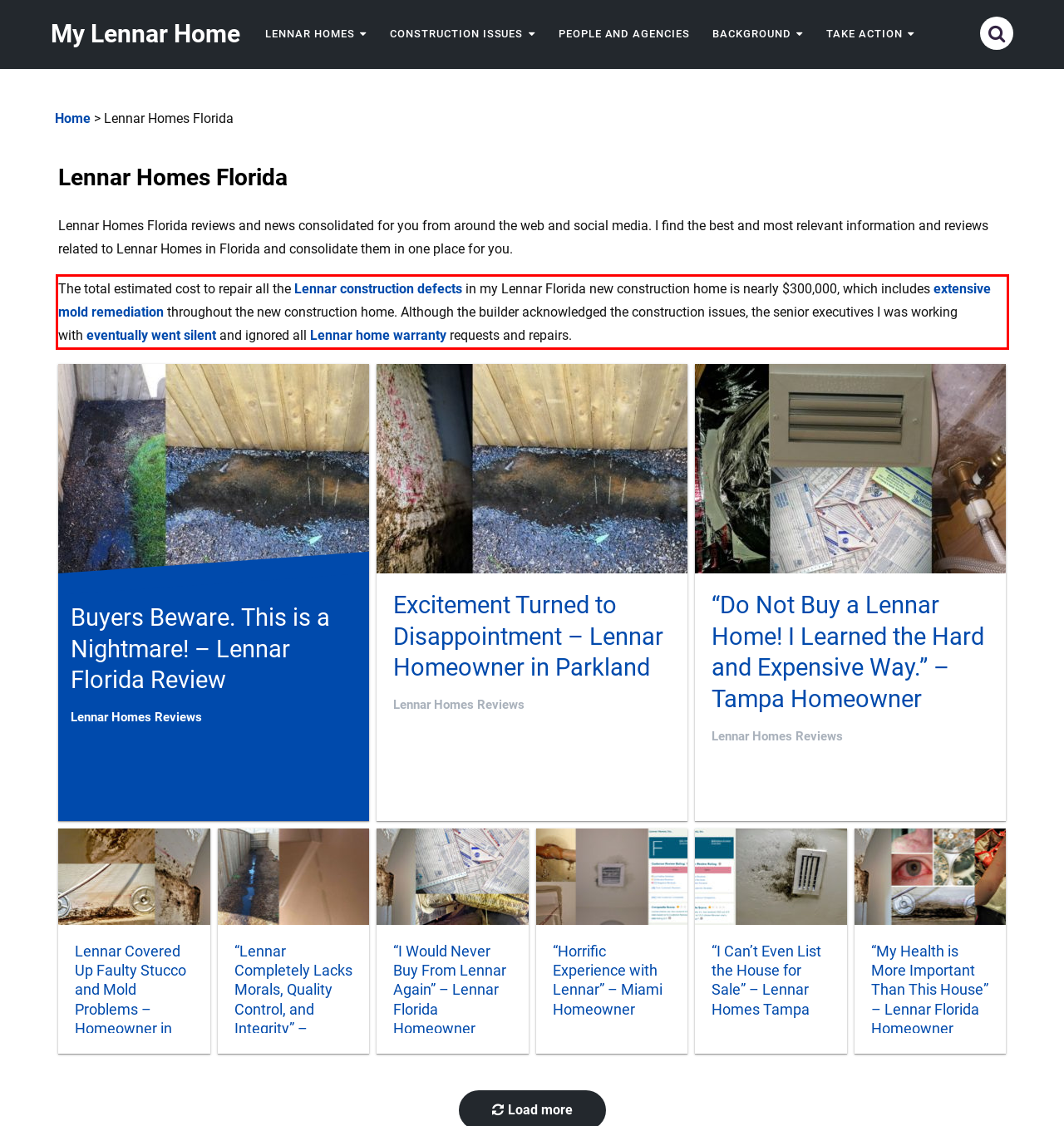Please identify the text within the red rectangular bounding box in the provided webpage screenshot.

The total estimated cost to repair all the Lennar construction defects in my Lennar Florida new construction home is nearly $300,000, which includes extensive mold remediation throughout the new construction home. Although the builder acknowledged the construction issues, the senior executives I was working with eventually went silent and ignored all Lennar home warranty requests and repairs.